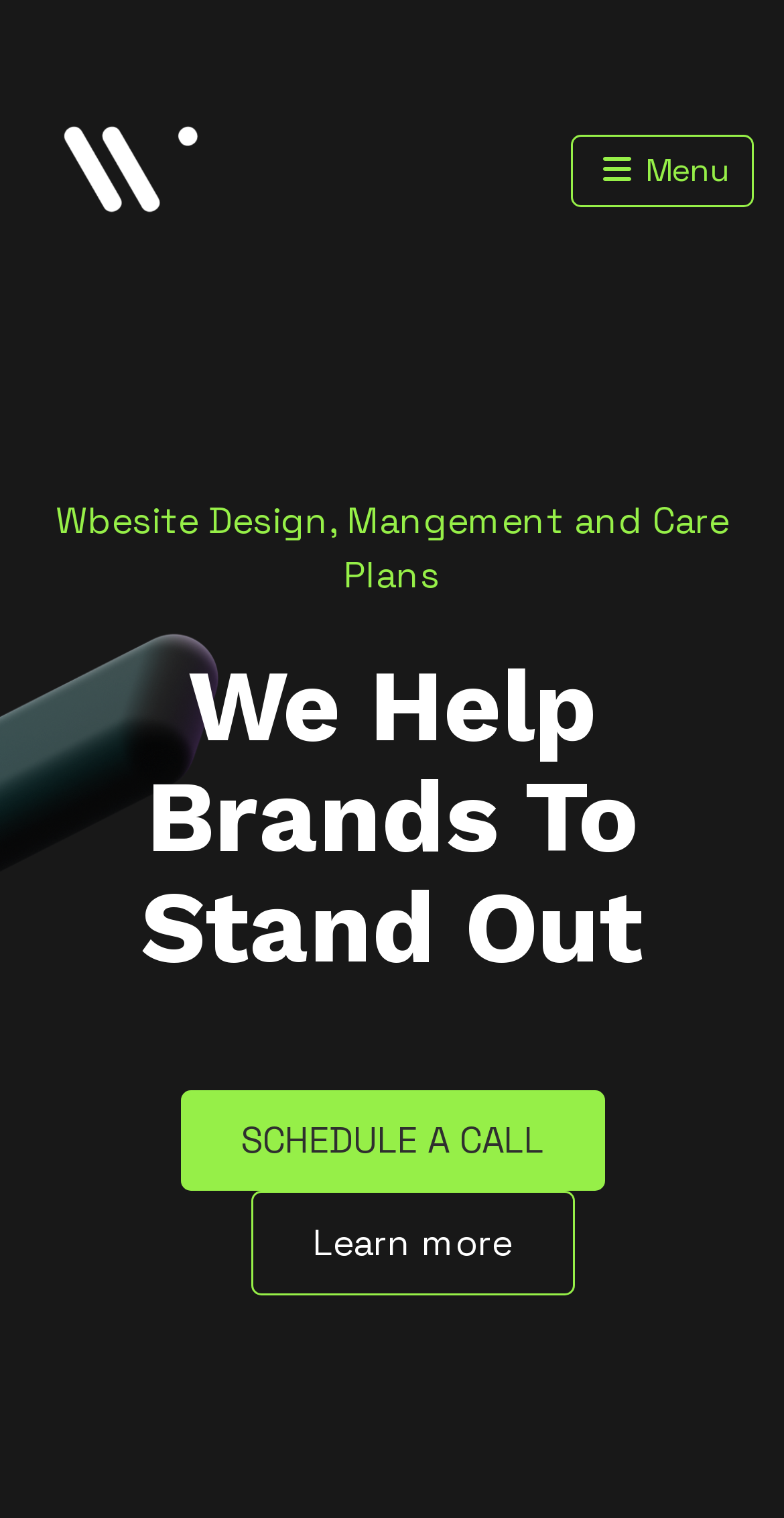Give a detailed explanation of the elements present on the webpage.

The webpage is about WPDevify, a digital agency that offers website design, management, and care plans. At the top left, there is a link to the digital agency, accompanied by an image with the same description. 

On the top right, there is a navbar toggle button with a "Menu" label next to it. 

Below the navbar, the title "Wbesite Design, Mangement and Care Plans" is prominently displayed, spanning almost the entire width of the page. 

Further down, a heading "We Help Brands To Stand Out" is centered on the page. 

Underneath the heading, there are two calls-to-action: a "SCHEDULE A CALL" link on the left and a "Learn more" button on the right.